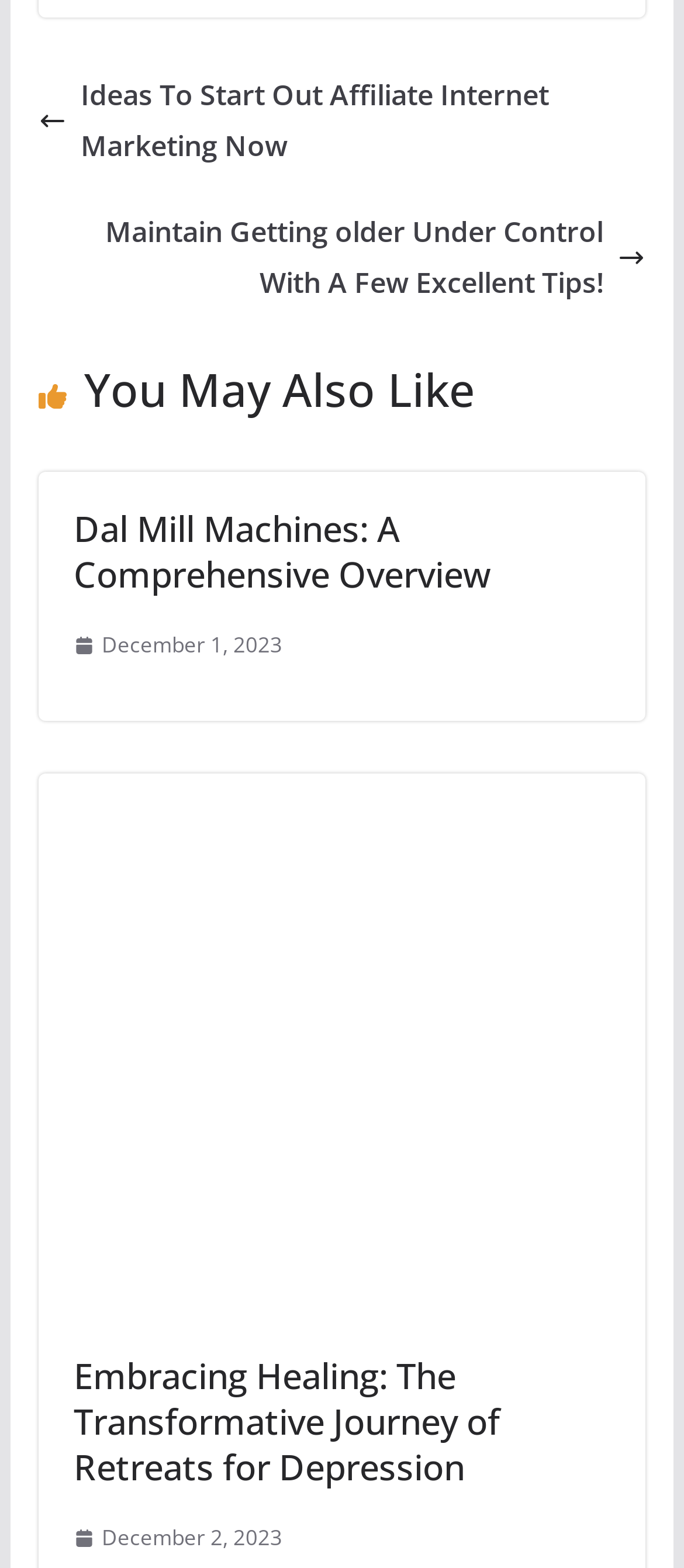Please respond to the question with a concise word or phrase:
How many articles are displayed on the webpage?

3